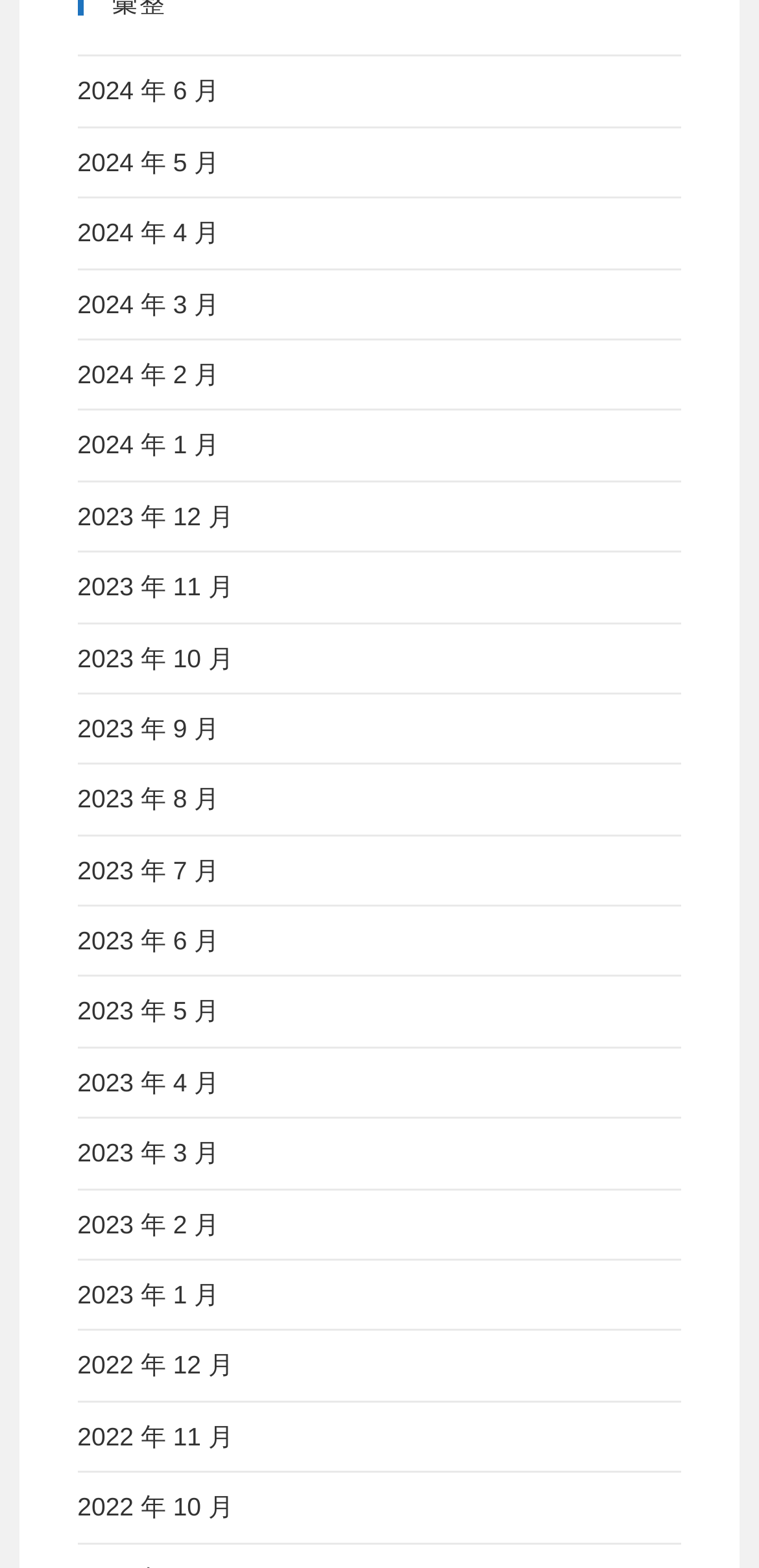Identify the bounding box coordinates for the element you need to click to achieve the following task: "View 2022 年 11 月". The coordinates must be four float values ranging from 0 to 1, formatted as [left, top, right, bottom].

[0.102, 0.907, 0.308, 0.925]